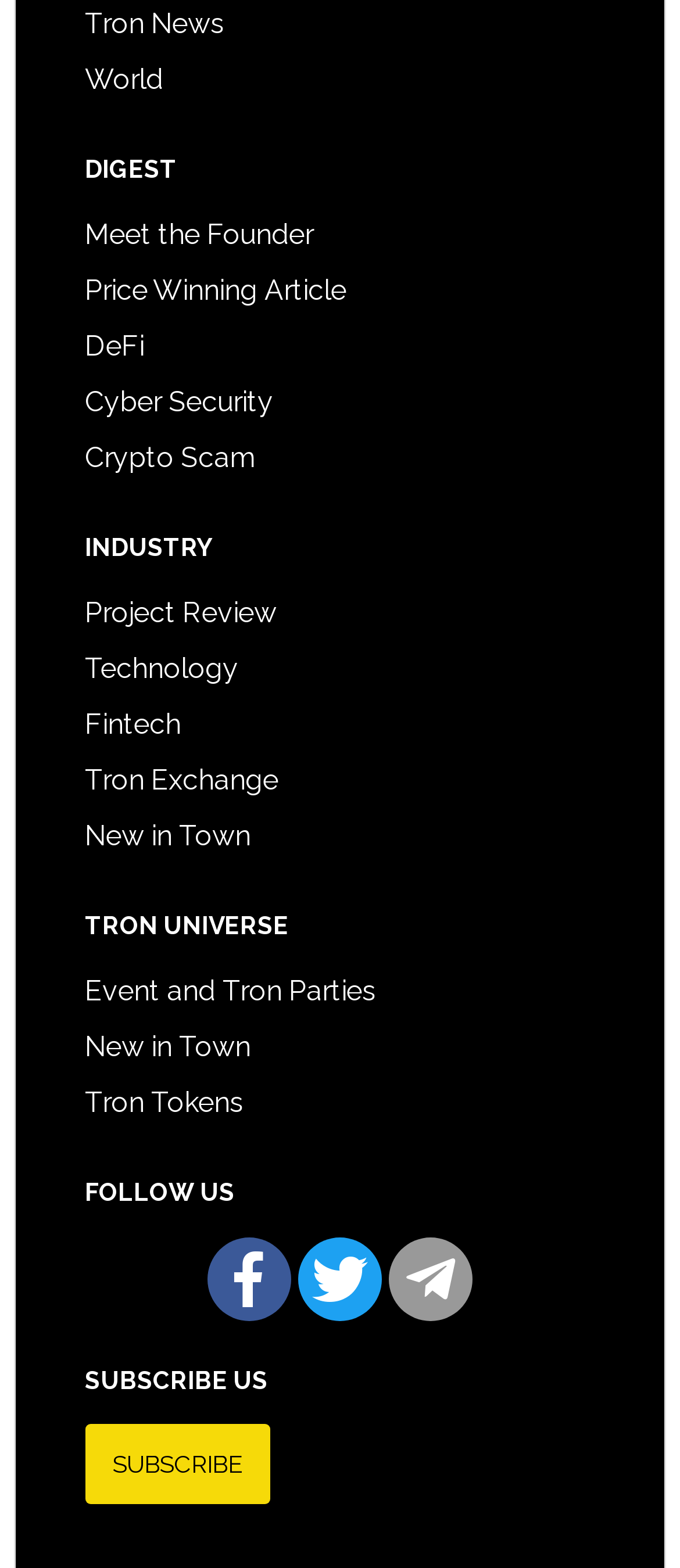Pinpoint the bounding box coordinates of the element to be clicked to execute the instruction: "Subscribe to the newsletter".

[0.125, 0.923, 0.397, 0.944]